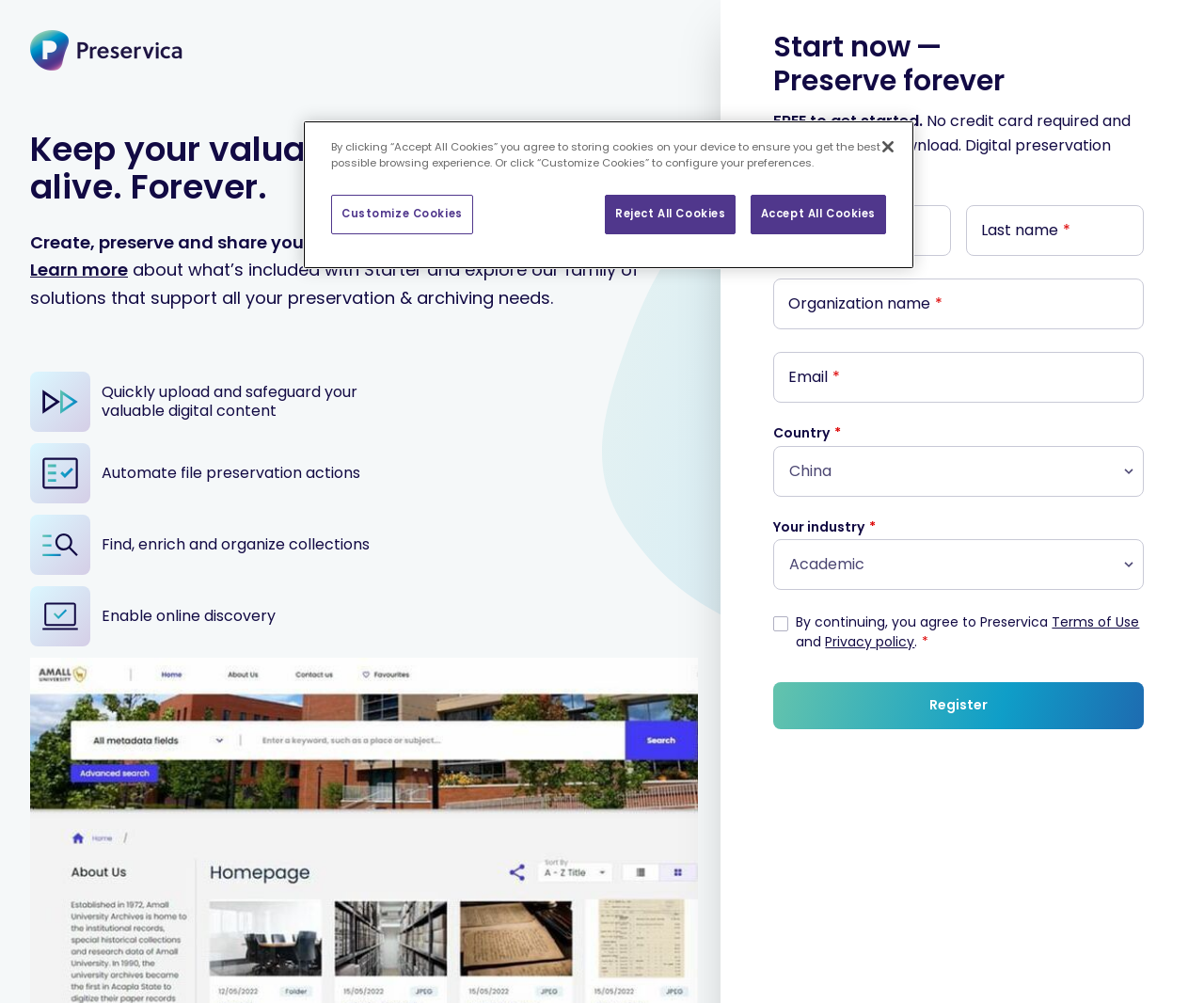Kindly determine the bounding box coordinates for the area that needs to be clicked to execute this instruction: "Enter first name".

[0.642, 0.205, 0.79, 0.255]